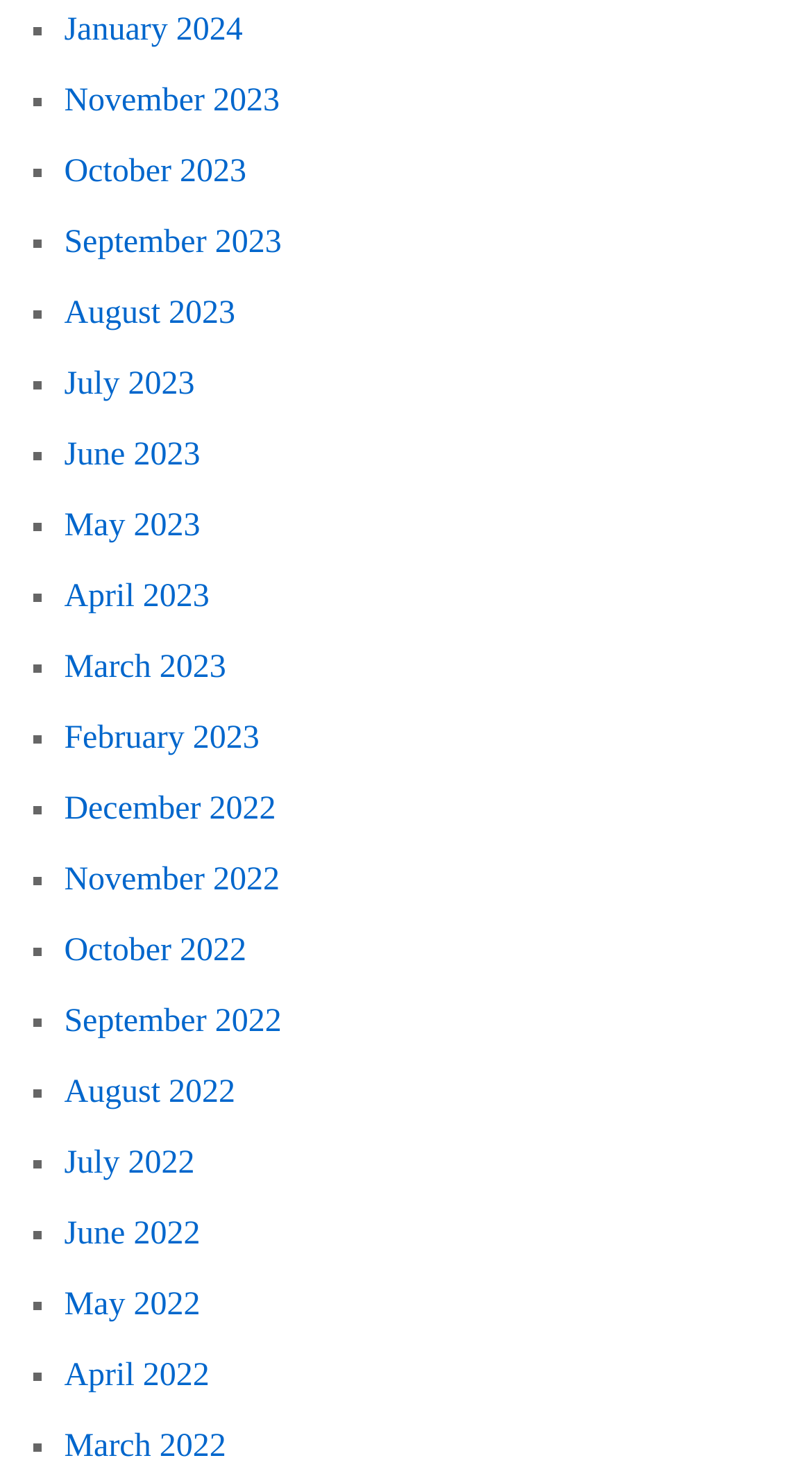Using the description: "January 2024", determine the UI element's bounding box coordinates. Ensure the coordinates are in the format of four float numbers between 0 and 1, i.e., [left, top, right, bottom].

[0.079, 0.008, 0.299, 0.032]